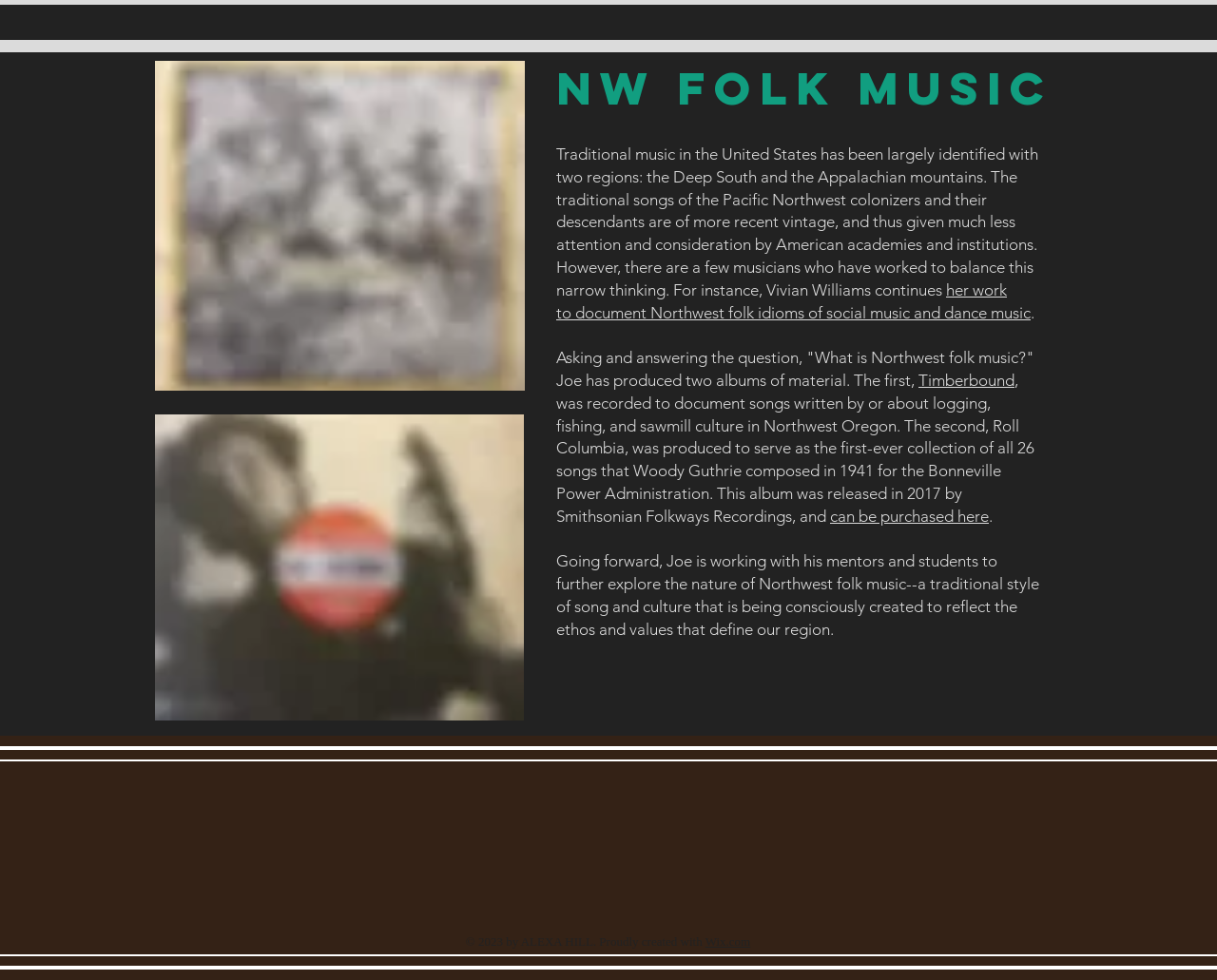Find and indicate the bounding box coordinates of the region you should select to follow the given instruction: "Explore Timberbound album".

[0.755, 0.378, 0.834, 0.398]